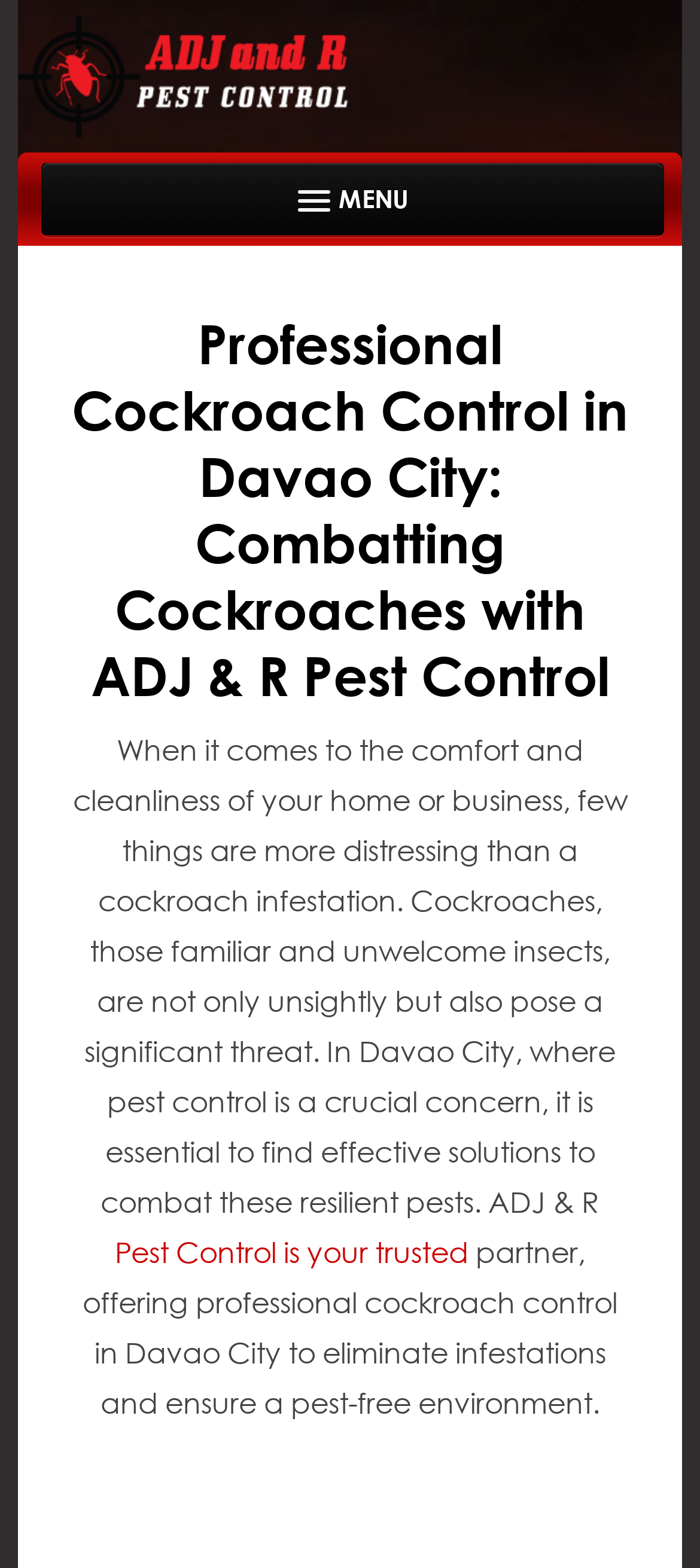Point out the bounding box coordinates of the section to click in order to follow this instruction: "Click the Home link".

[0.115, 0.157, 0.923, 0.201]